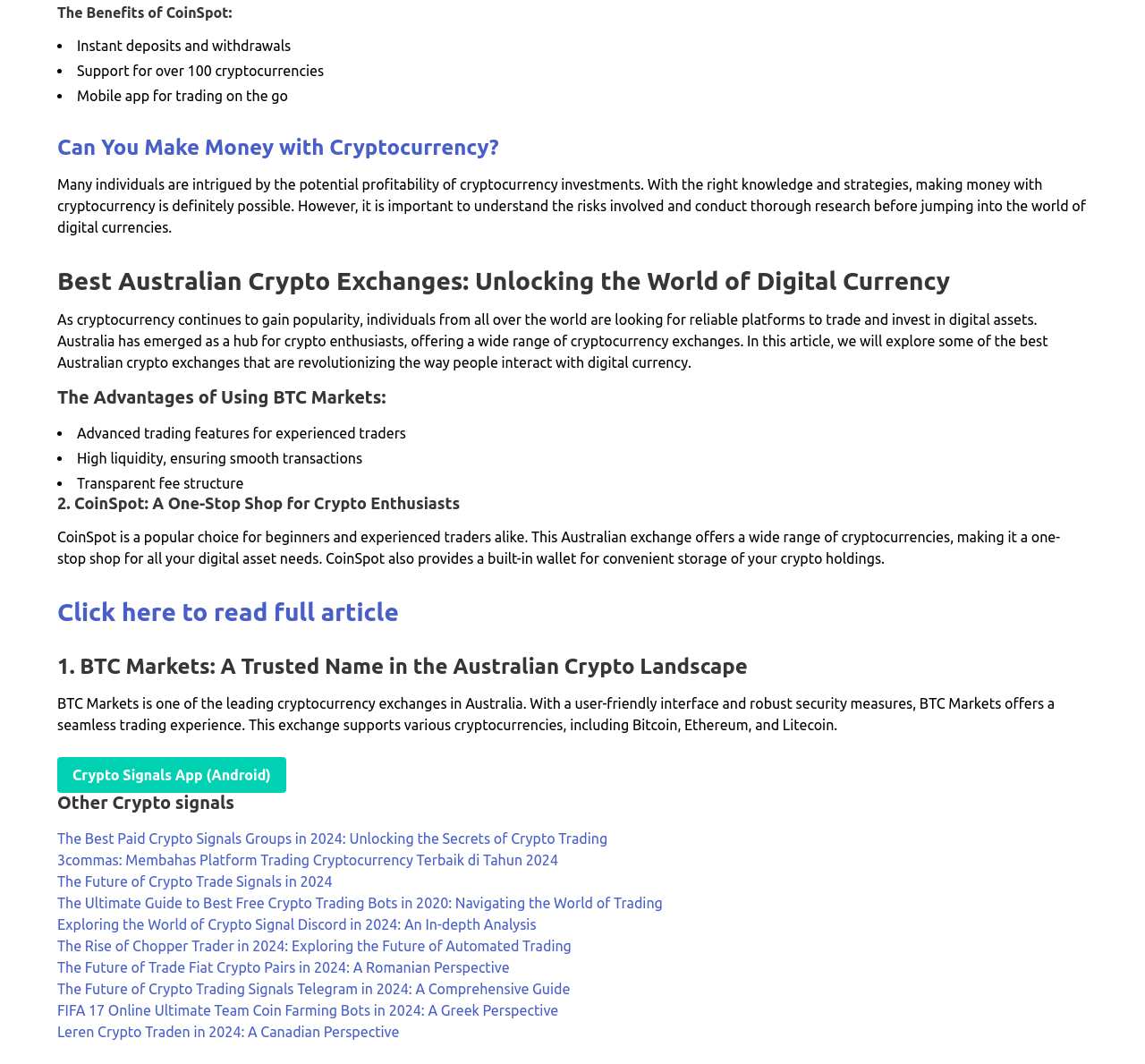Please provide the bounding box coordinate of the region that matches the element description: Crypto Signals App (Android). Coordinates should be in the format (top-left x, top-left y, bottom-right x, bottom-right y) and all values should be between 0 and 1.

[0.05, 0.712, 0.25, 0.746]